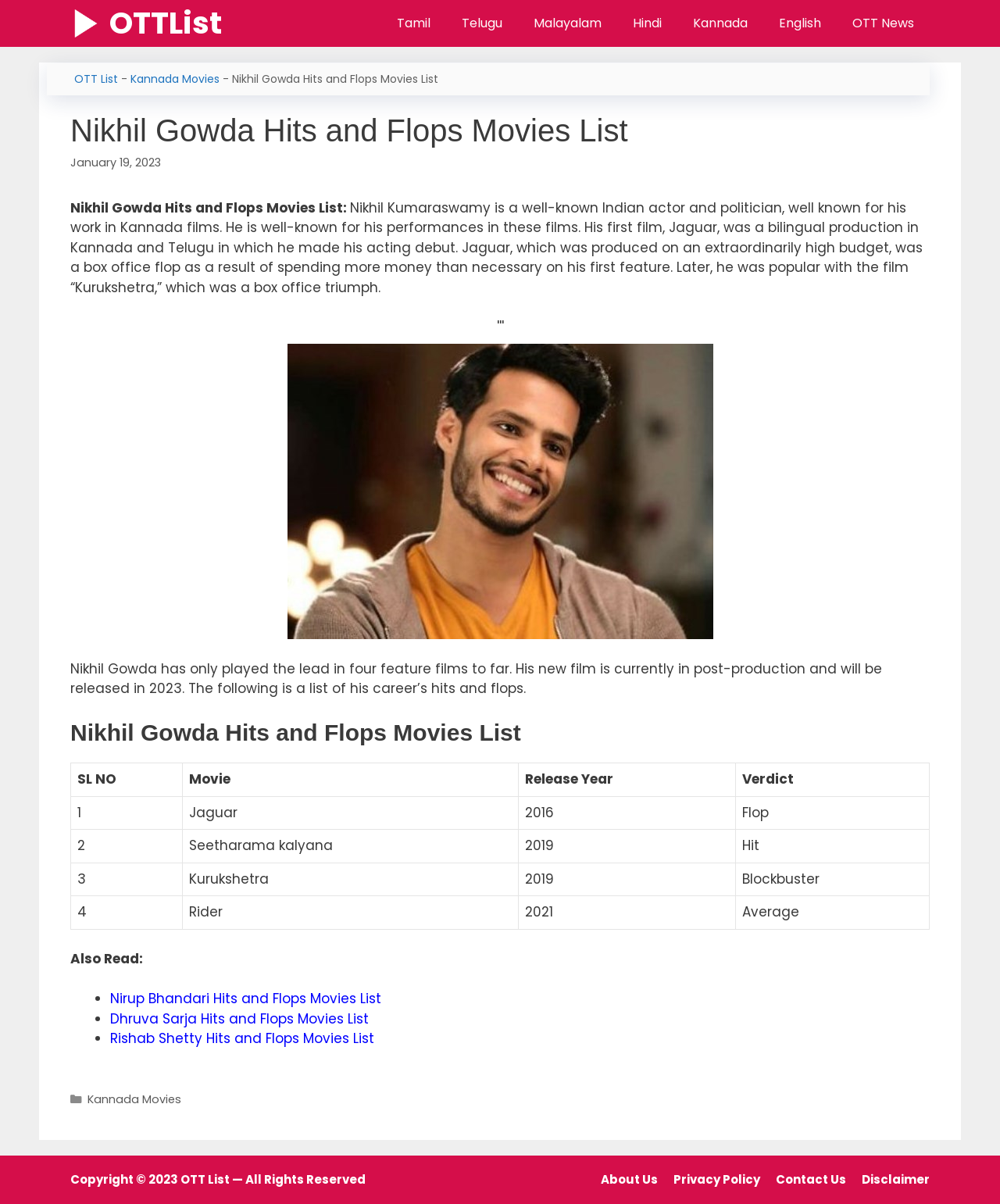Please determine the bounding box coordinates of the element's region to click for the following instruction: "Click on OTTList".

[0.07, 0.0, 0.109, 0.039]